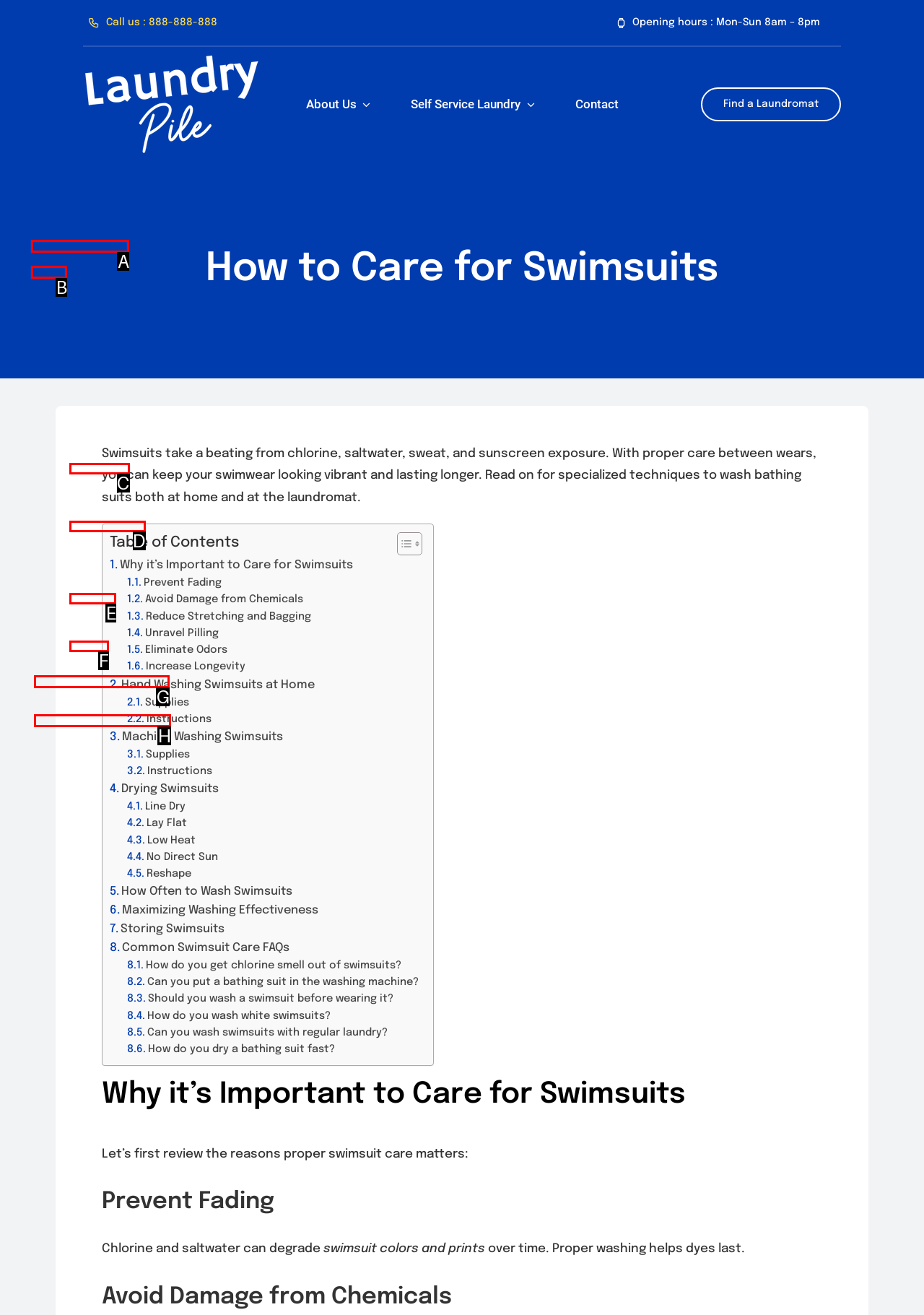Find the option that best fits the description: Self Service Laundry. Answer with the letter of the option.

A